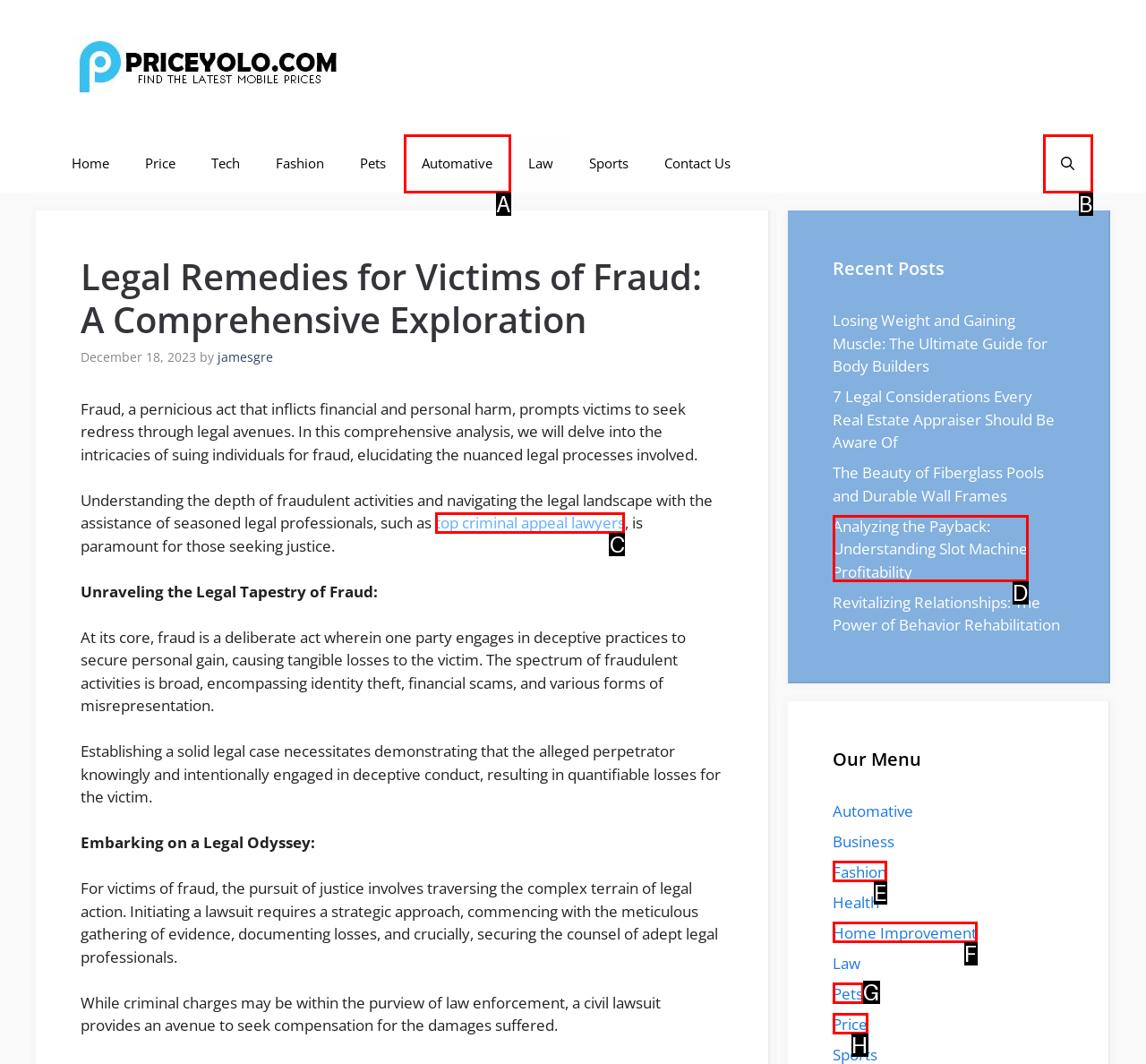What is the letter of the UI element you should click to Visit the 'top criminal appeal lawyers' website? Provide the letter directly.

C